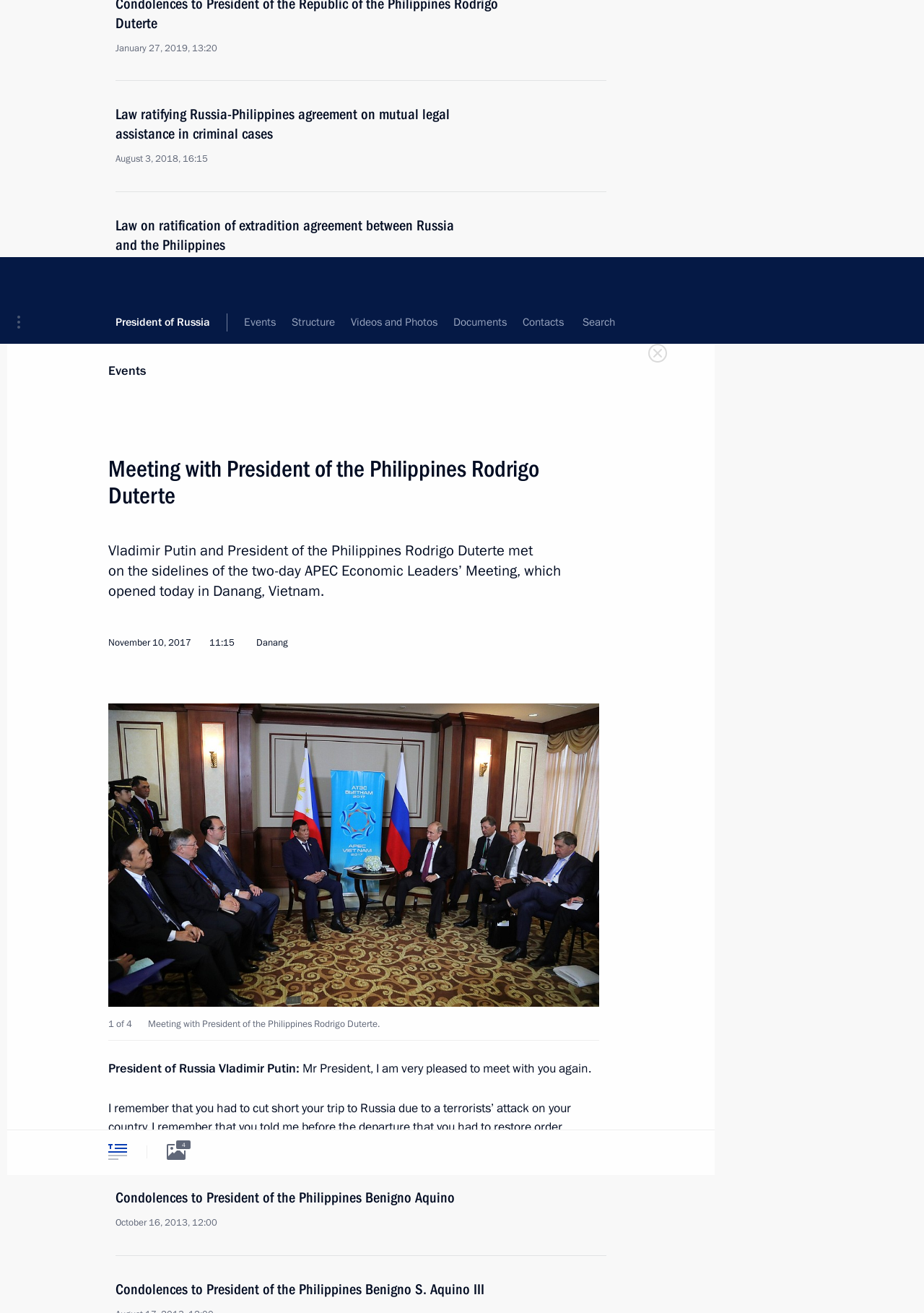Please identify the bounding box coordinates of the element's region that needs to be clicked to fulfill the following instruction: "Search for products". The bounding box coordinates should consist of four float numbers between 0 and 1, i.e., [left, top, right, bottom].

None